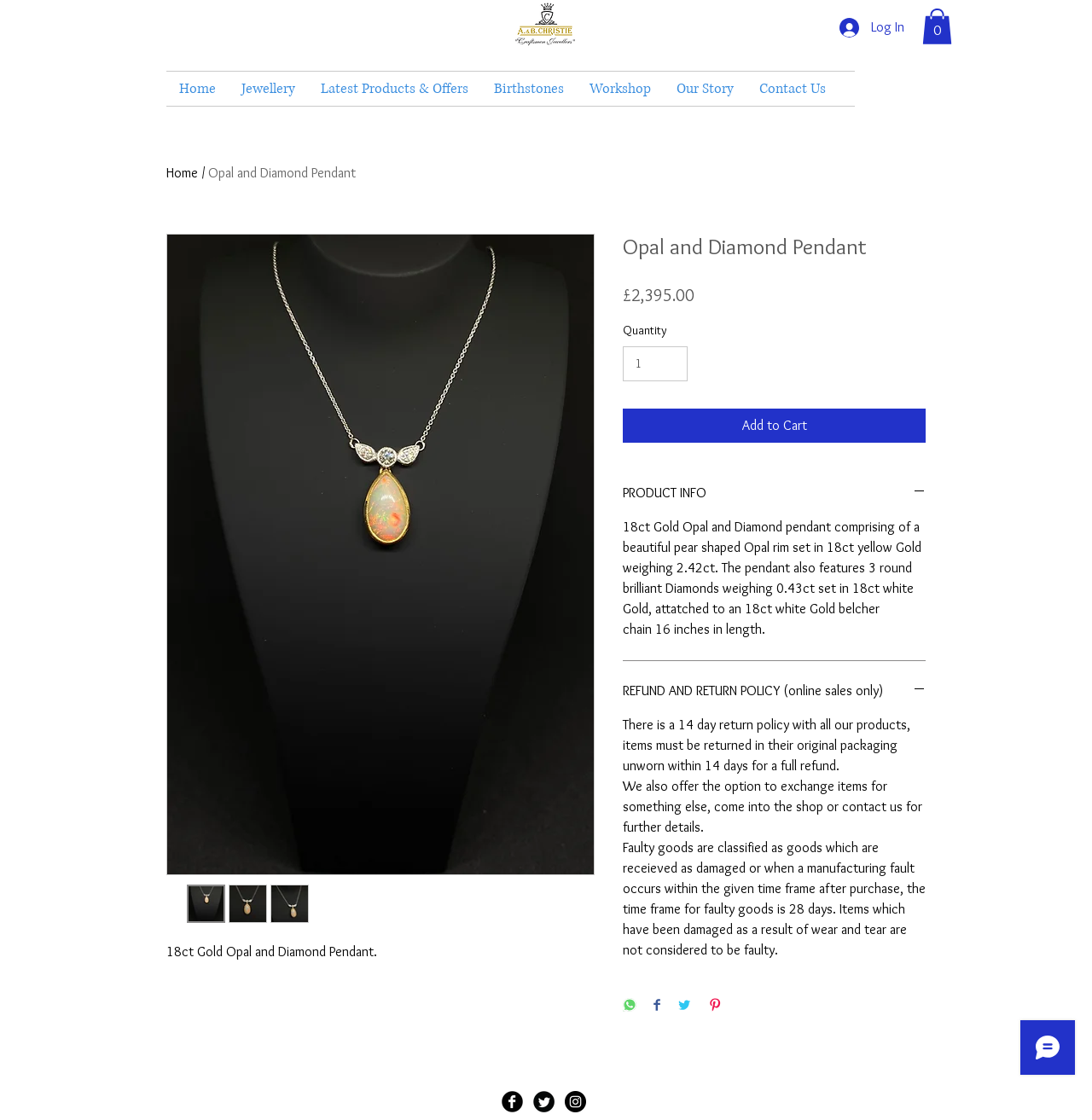Your task is to extract the text of the main heading from the webpage.

Opal and Diamond Pendant